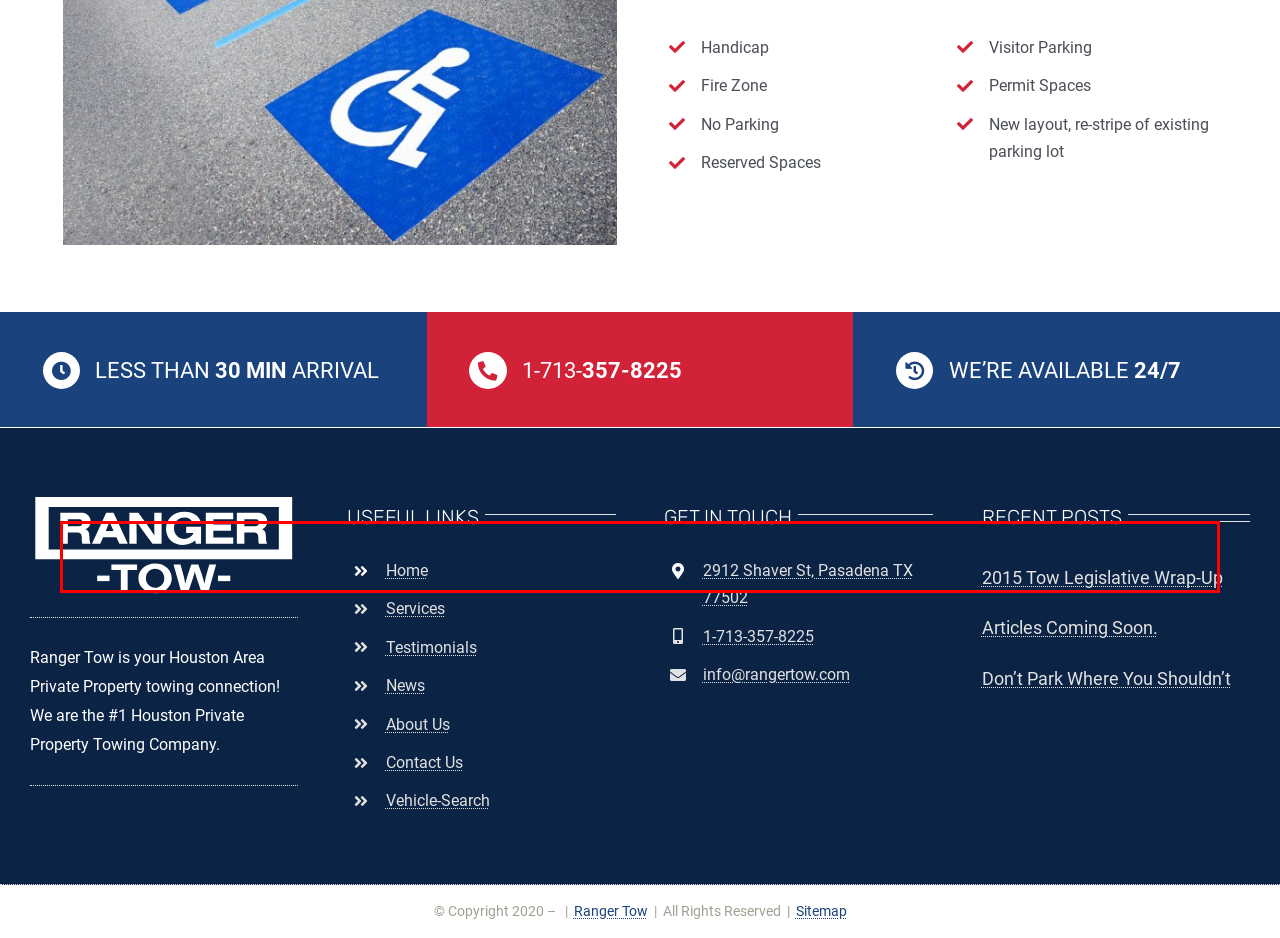Using OCR, extract the text content found within the red bounding box in the given webpage screenshot.

A parking lot that is clearly marked and maintained will give an excellent first impression. You parking spaces need to be clearly marked with bright fire lanes. This makes your parking facility safer, clears congestion, and keeps the flow of traffic smooth.